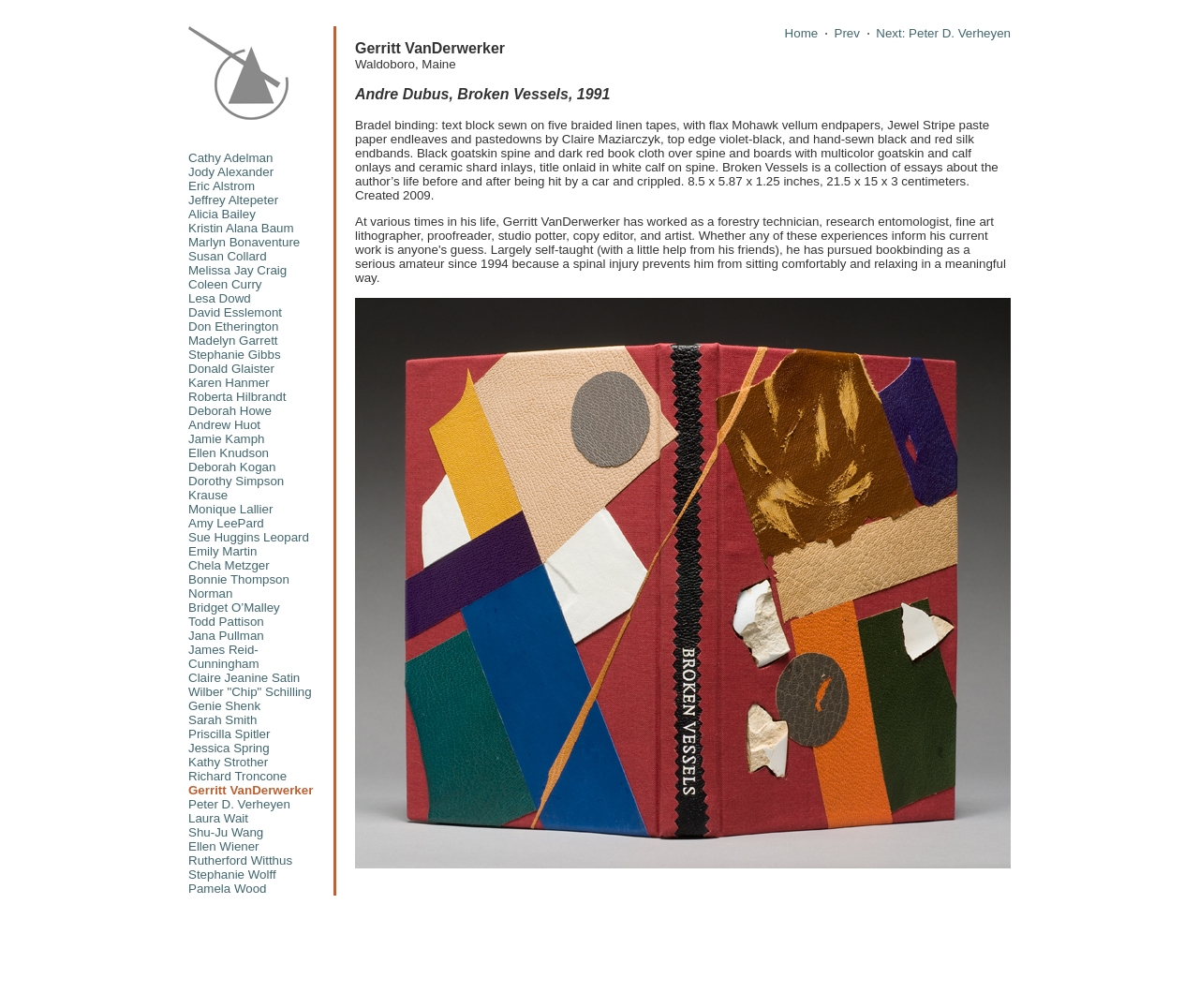Please determine the bounding box coordinates of the element's region to click for the following instruction: "Click on Jody Alexander".

[0.157, 0.164, 0.228, 0.178]